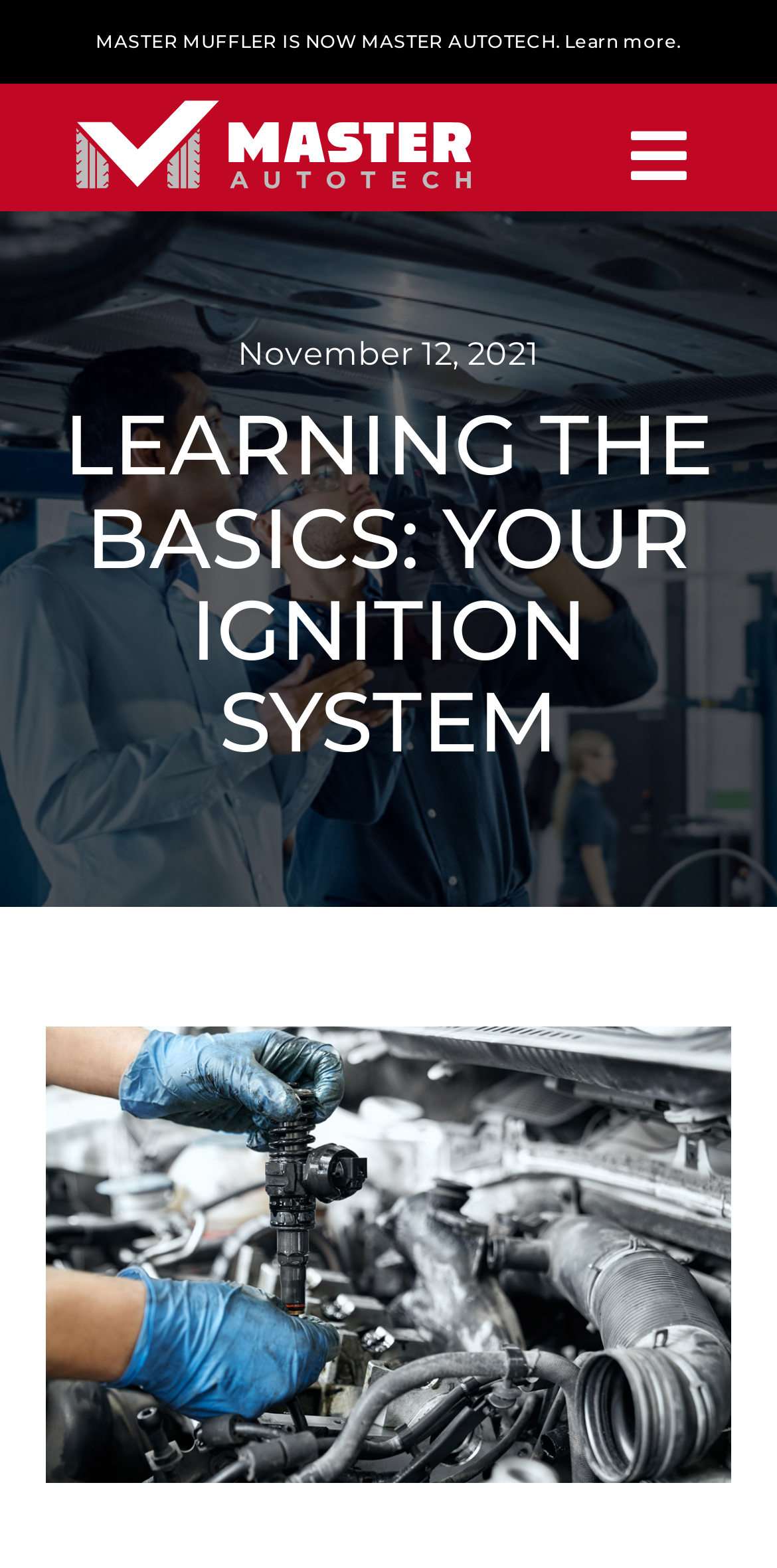What is the main navigation menu controlled by?
Based on the image, please offer an in-depth response to the question.

I found the main navigation menu controlled by the Toggle Navigation button by looking at the button element located at [0.755, 0.054, 0.94, 0.135] which has the text 'Toggle Navigation  ' and controls the menu-main-navigation.